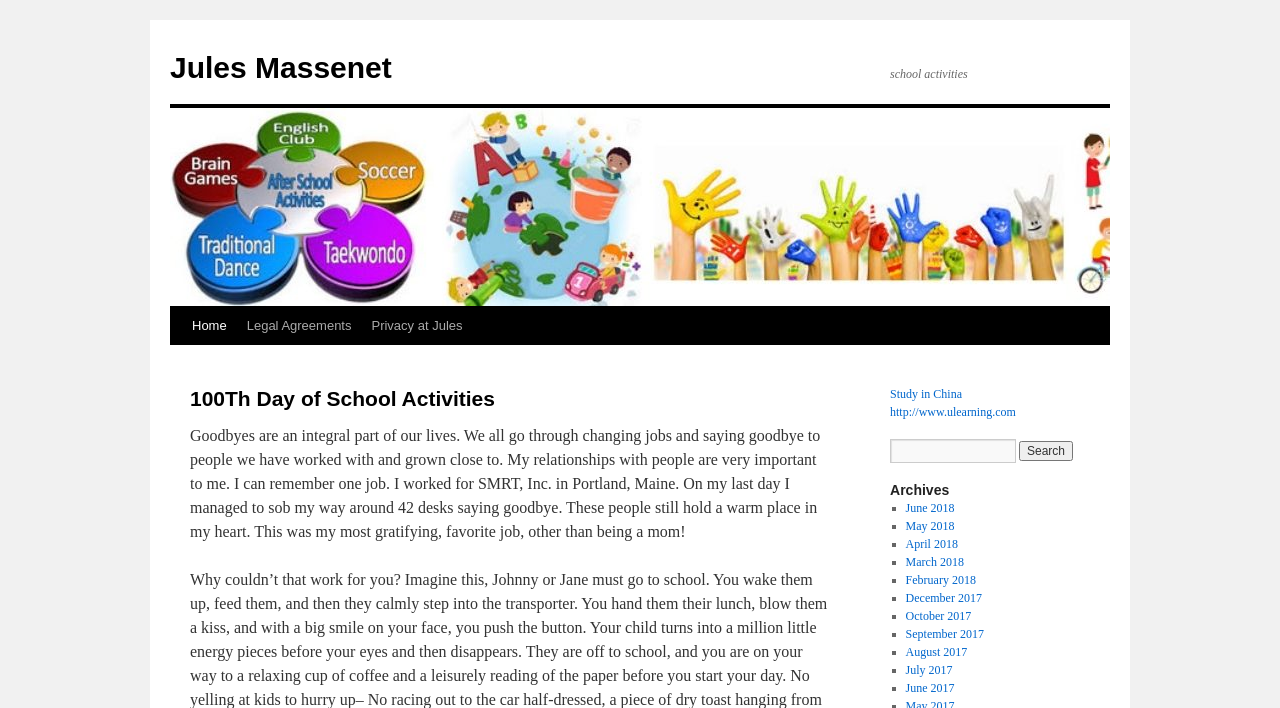Find and provide the bounding box coordinates for the UI element described here: "name="s"". The coordinates should be given as four float numbers between 0 and 1: [left, top, right, bottom].

[0.695, 0.62, 0.794, 0.654]